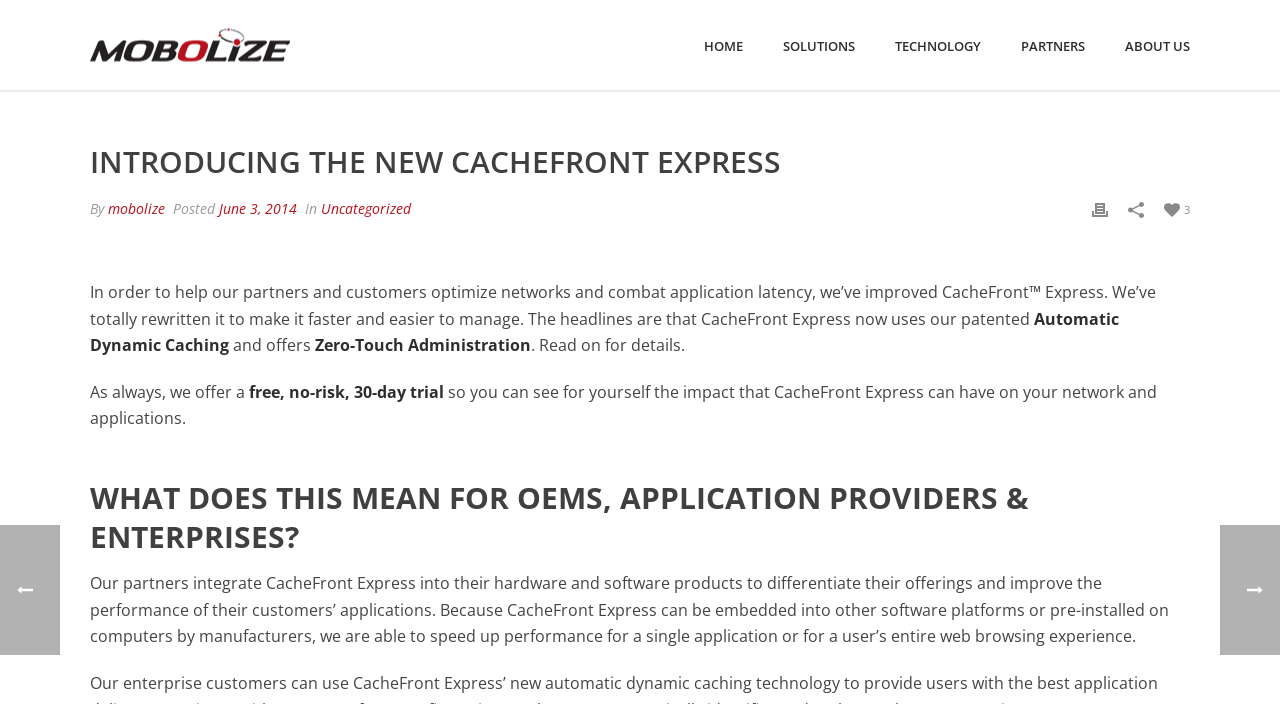Find the coordinates for the bounding box of the element with this description: "Law School International Exchange".

None